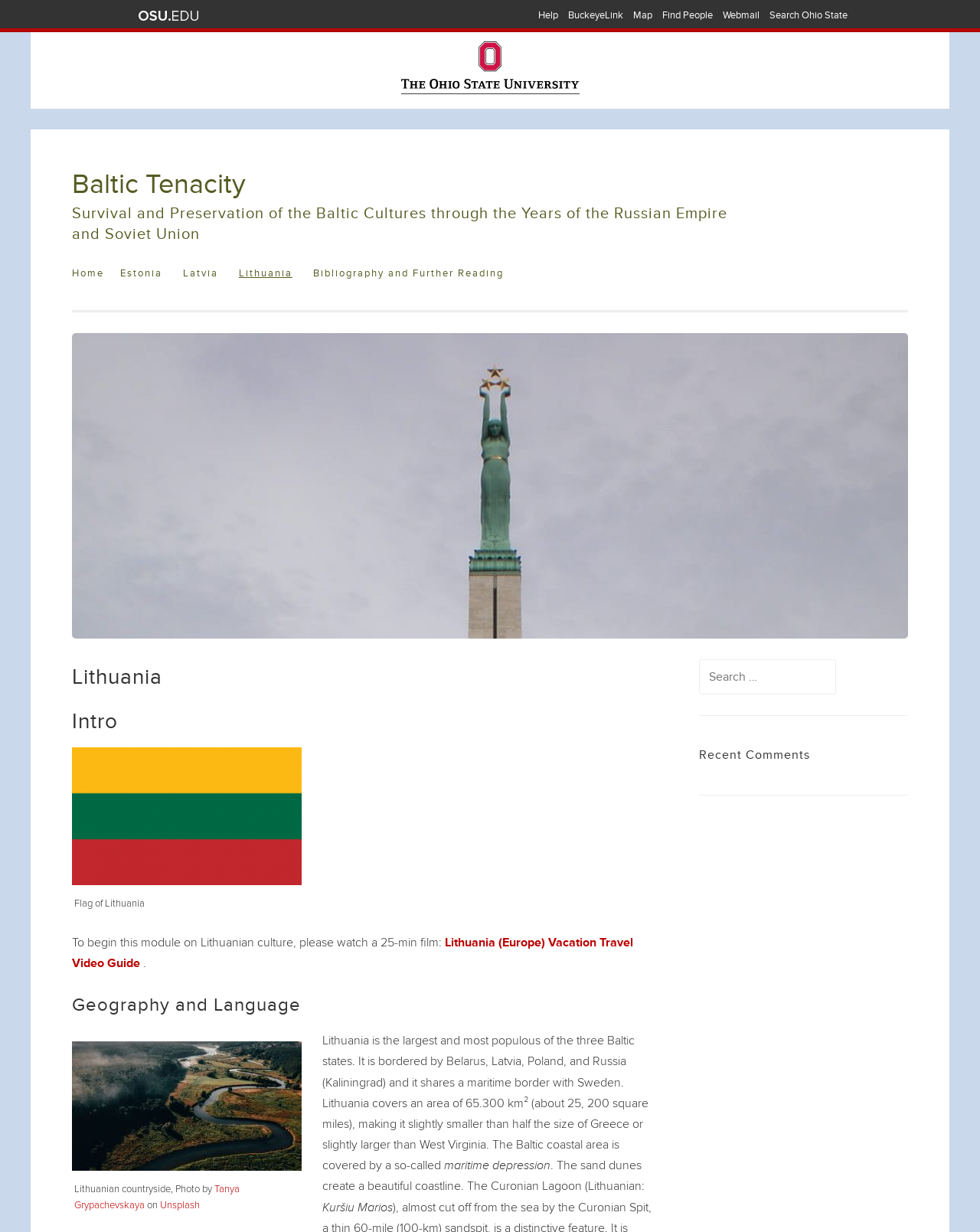Provide the bounding box coordinates of the UI element this sentence describes: "Search Ohio State".

[0.785, 0.007, 0.865, 0.017]